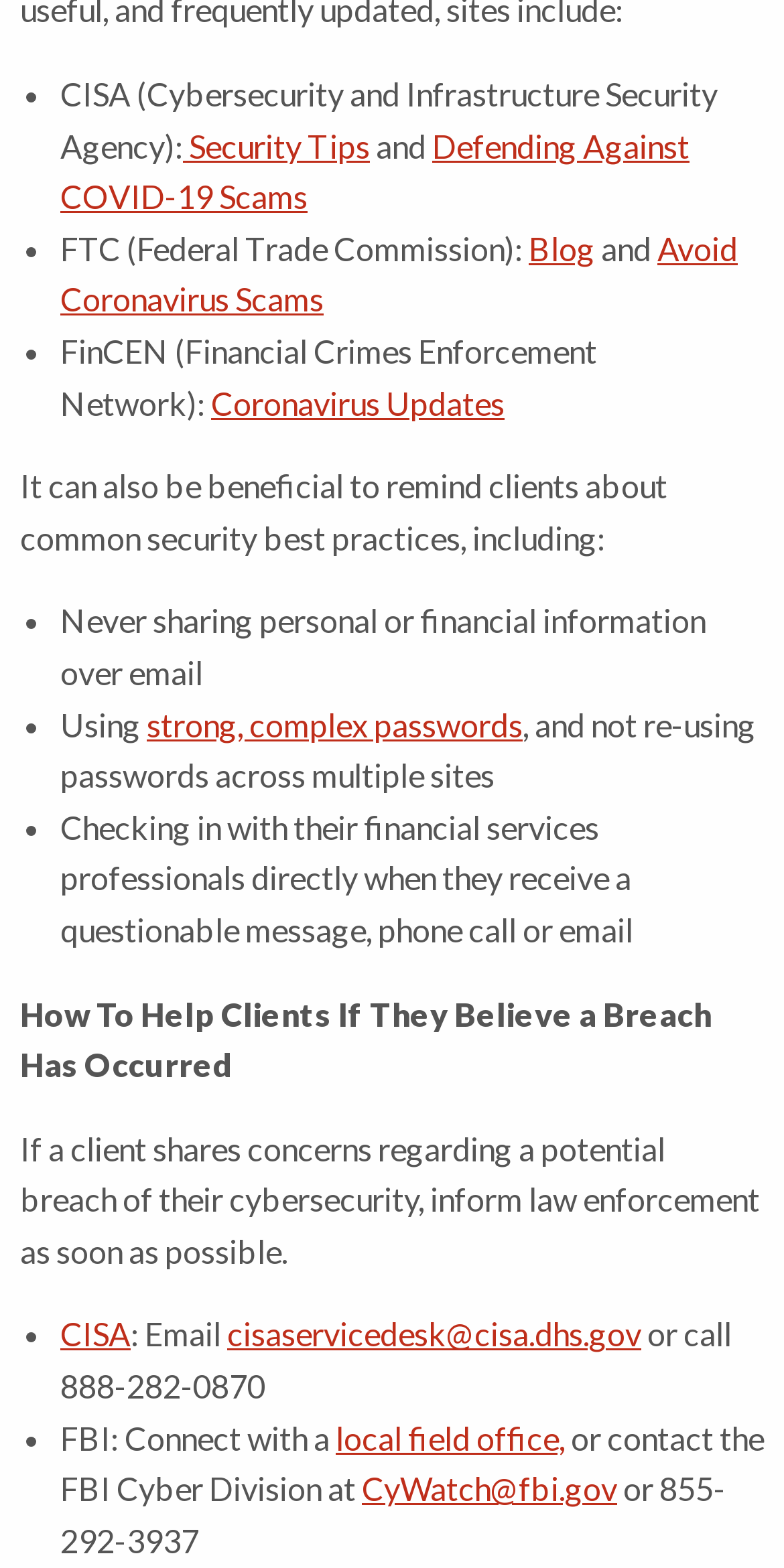Find and provide the bounding box coordinates for the UI element described here: "strong, complex passwords". The coordinates should be given as four float numbers between 0 and 1: [left, top, right, bottom].

[0.187, 0.449, 0.667, 0.474]